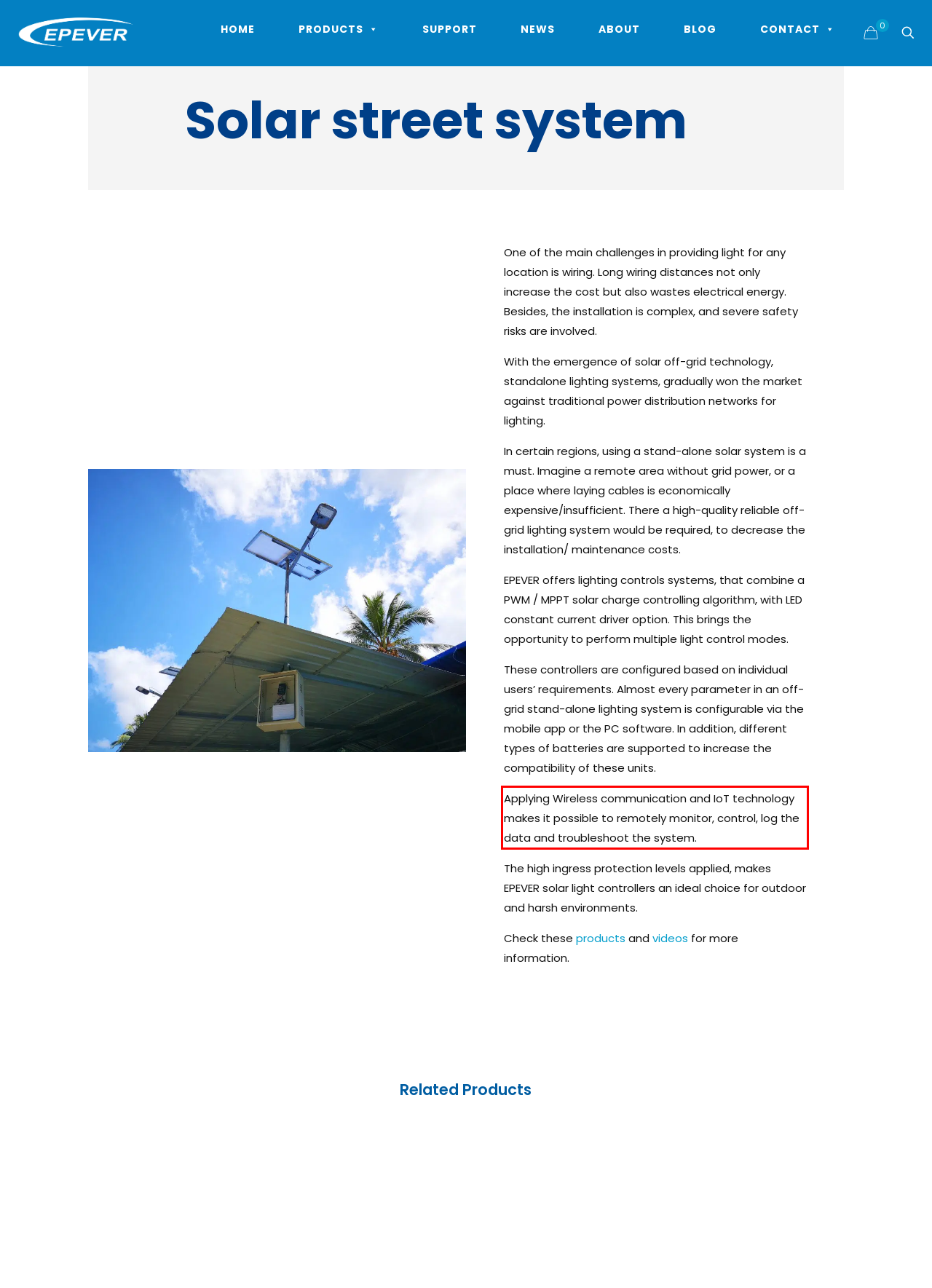Within the provided webpage screenshot, find the red rectangle bounding box and perform OCR to obtain the text content.

Applying Wireless communication and IoT technology makes it possible to remotely monitor, control, log the data and troubleshoot the system.